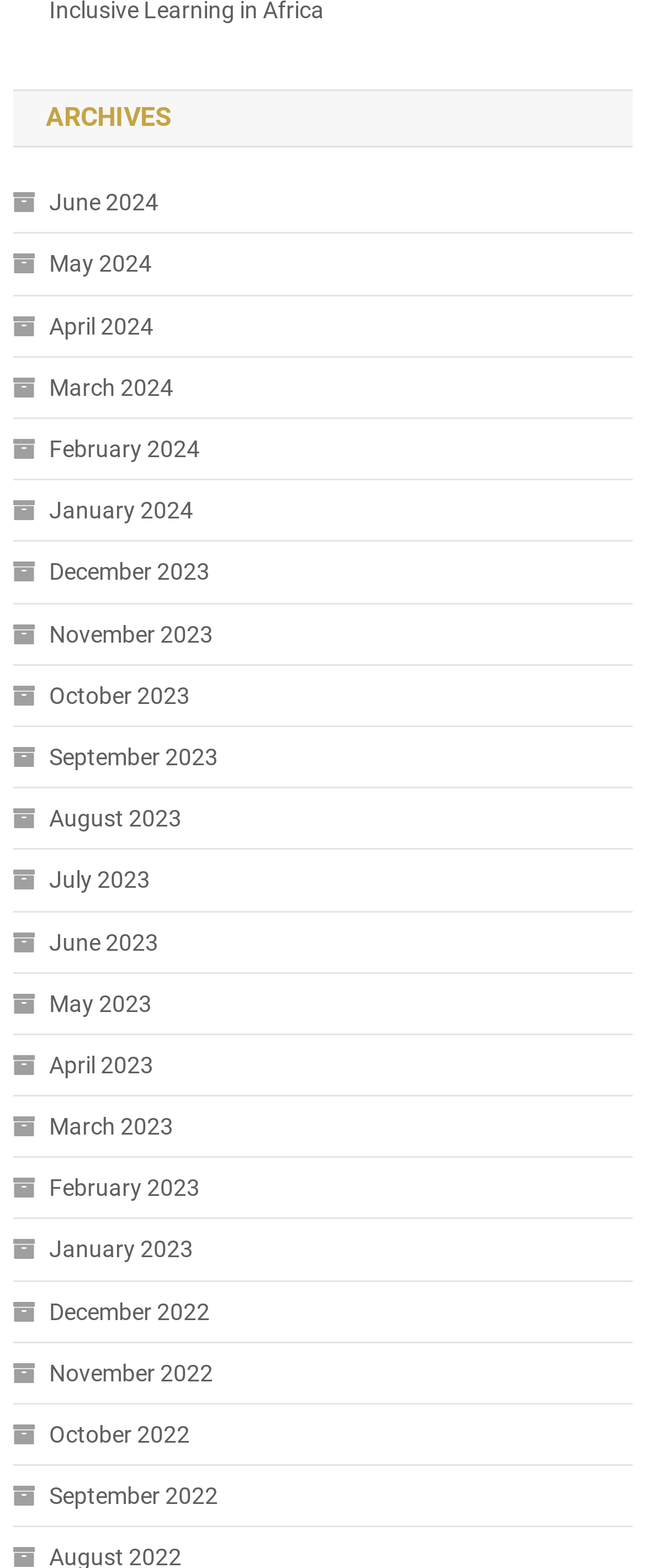Provide a brief response in the form of a single word or phrase:
How many links are there in total?

24